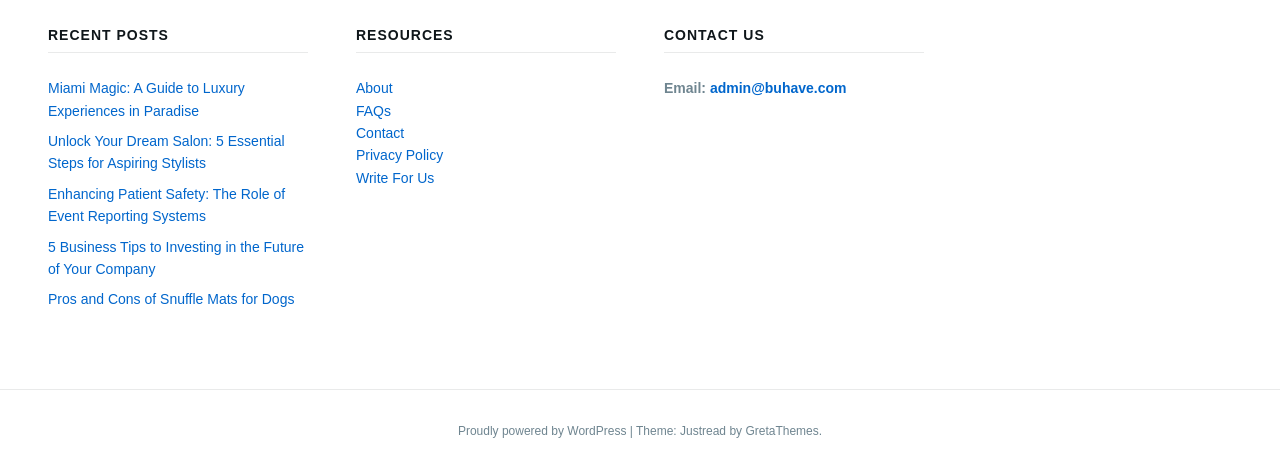Please determine the bounding box coordinates for the element with the description: "Privacy Policy".

[0.278, 0.312, 0.346, 0.346]